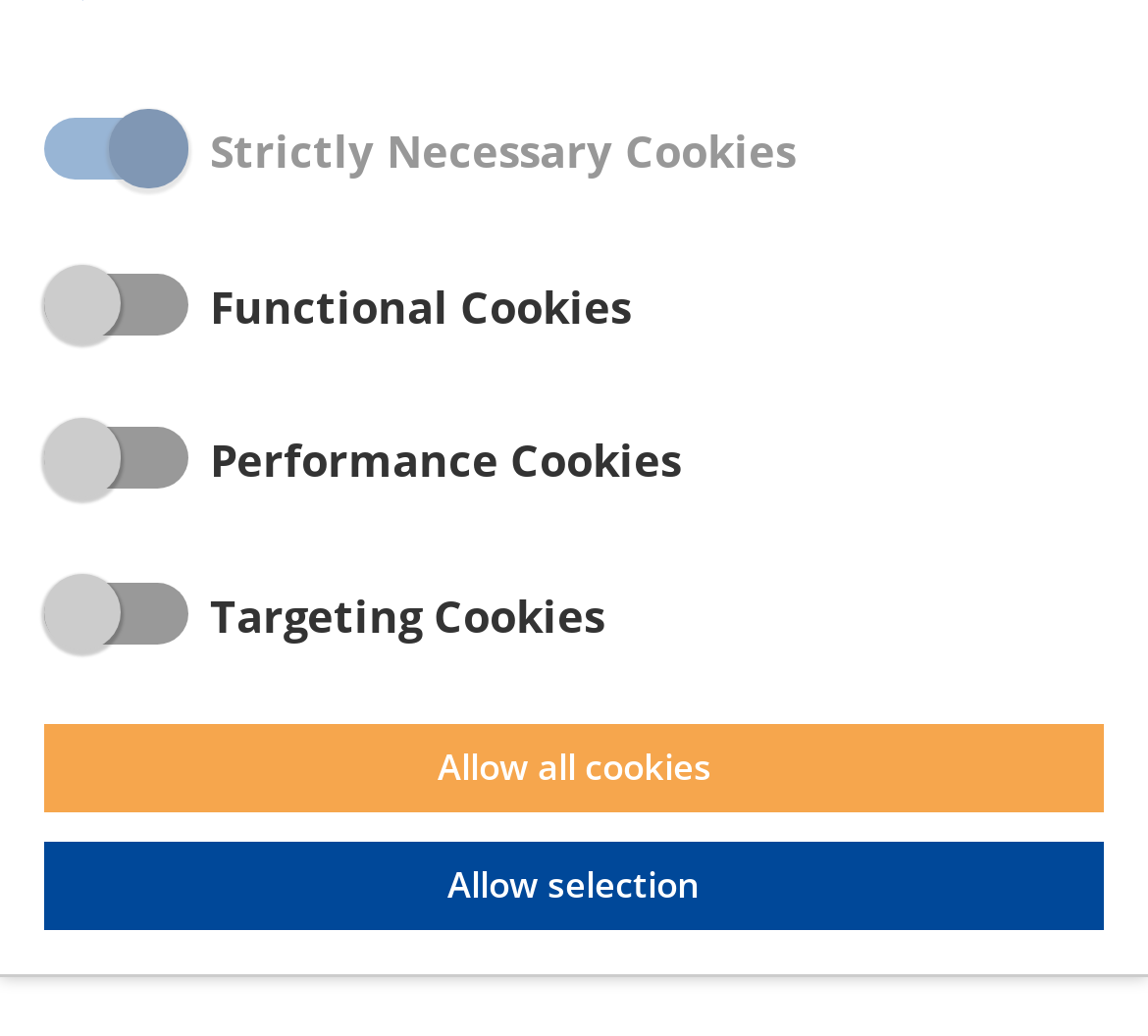Find the UI element described as: "parent_node: Szukaj… name="s"" and predict its bounding box coordinates. Ensure the coordinates are four float numbers between 0 and 1, [left, top, right, bottom].

None